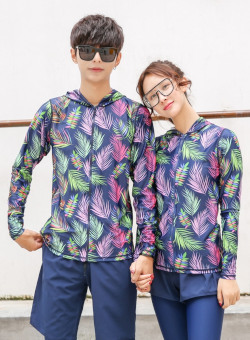Answer in one word or a short phrase: 
What is the purpose of the long-sleeved tops?

sun protection